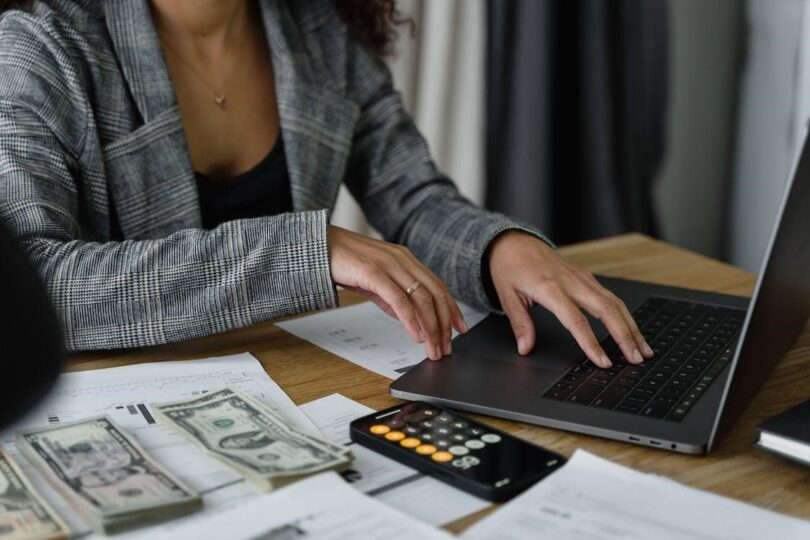Carefully examine the image and provide an in-depth answer to the question: What is the currency of the cash on the table?

The caption explicitly states that the stack of cash on the table is in US dollars, symbolizing tangible savings and transactions.